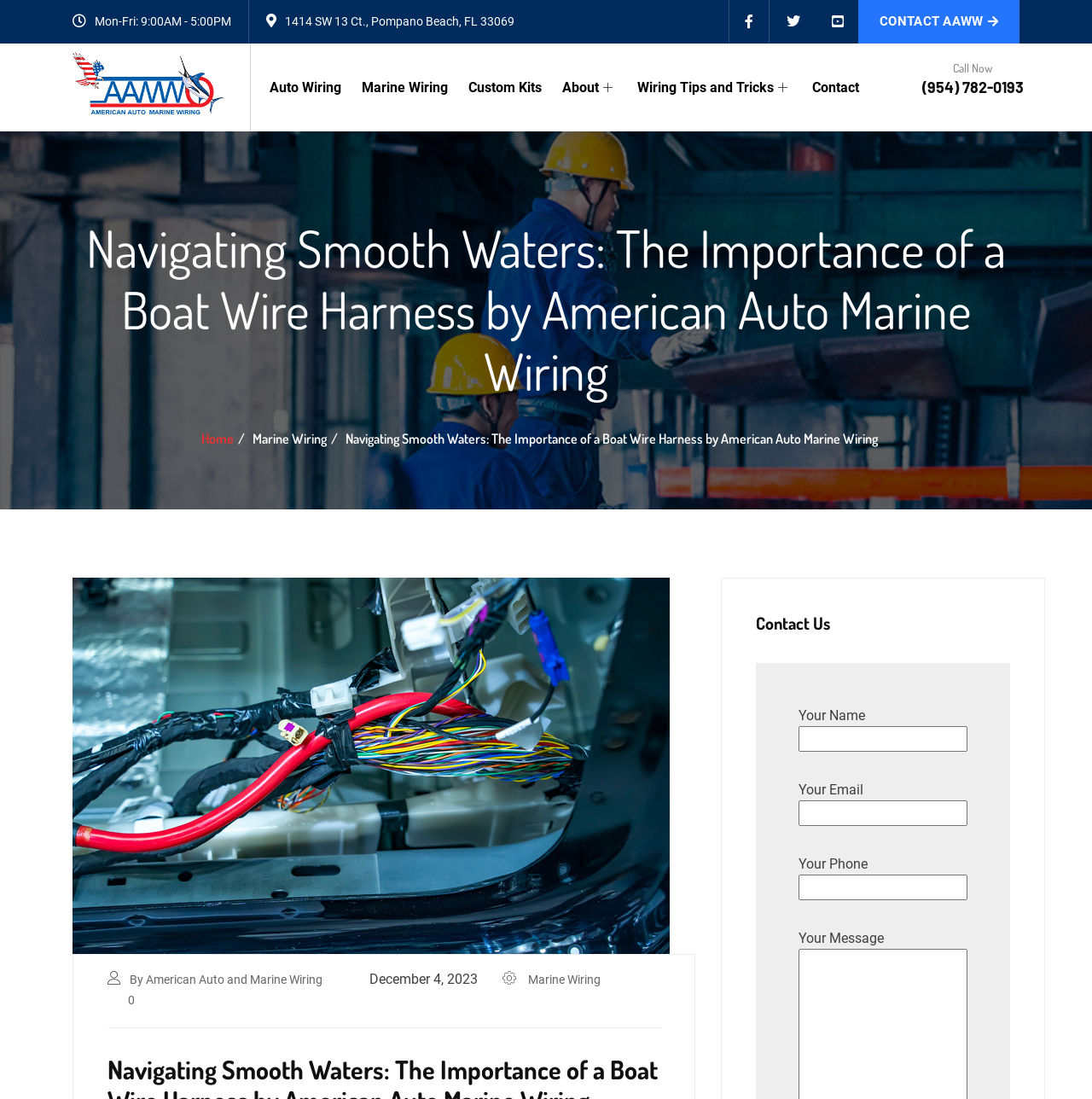What is the address of American Auto Marine Wiring?
Please provide a single word or phrase as the answer based on the screenshot.

1414 SW 13 Ct., Pompano Beach, FL 33069